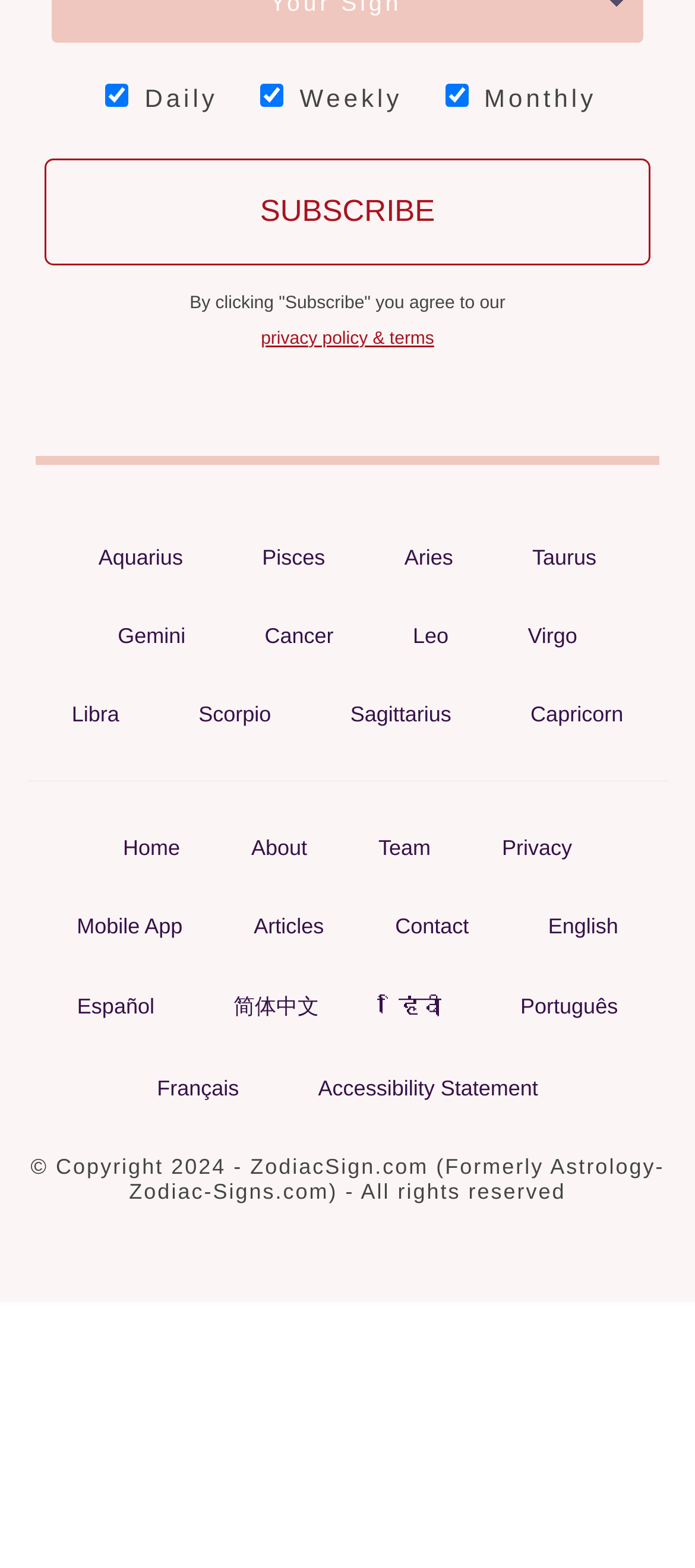Given the element description: "Heart Thoughts from High Places", predict the bounding box coordinates of the UI element it refers to, using four float numbers between 0 and 1, i.e., [left, top, right, bottom].

None